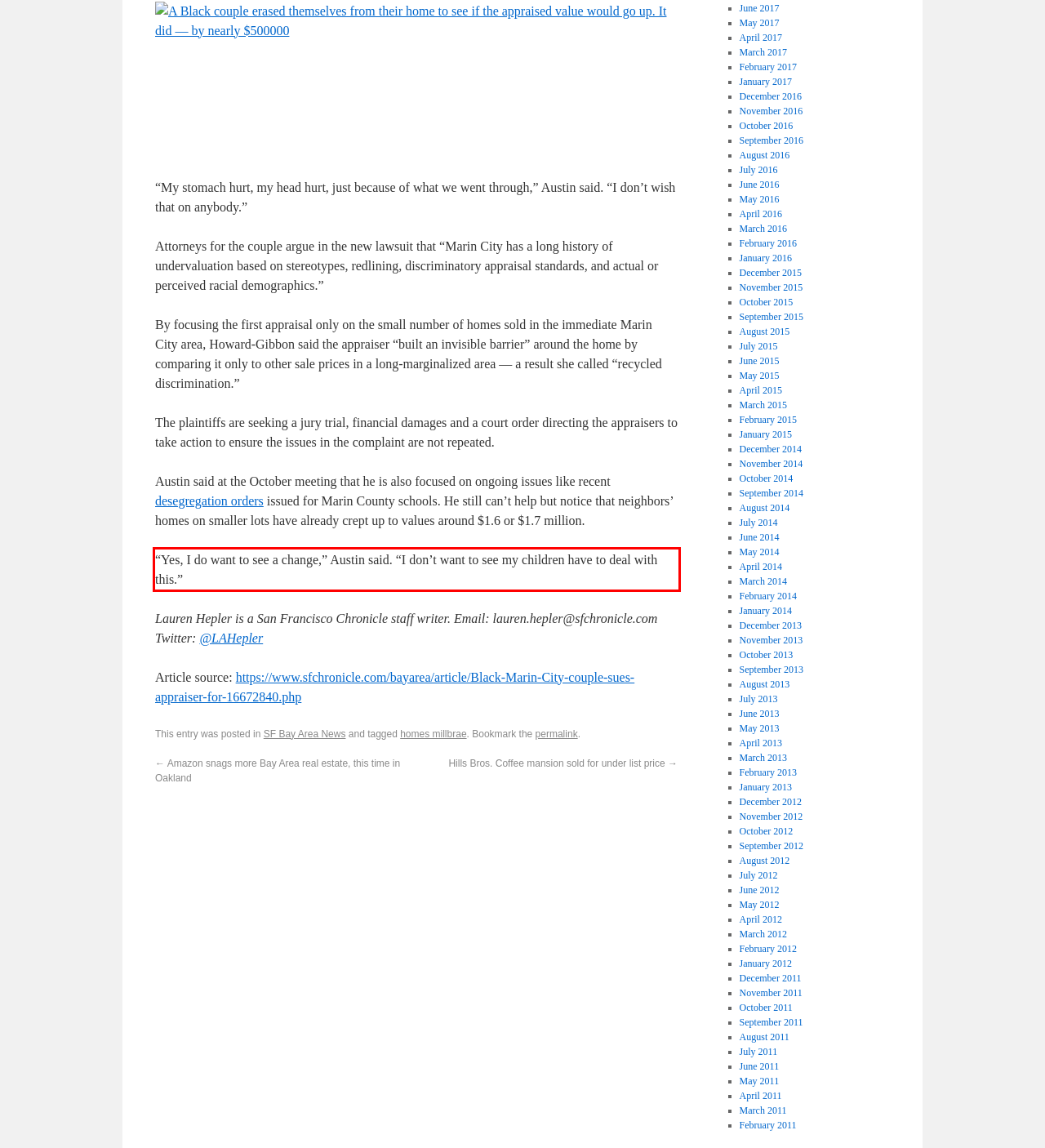You have a webpage screenshot with a red rectangle surrounding a UI element. Extract the text content from within this red bounding box.

“Yes, I do want to see a change,” Austin said. “I don’t want to see my children have to deal with this.”